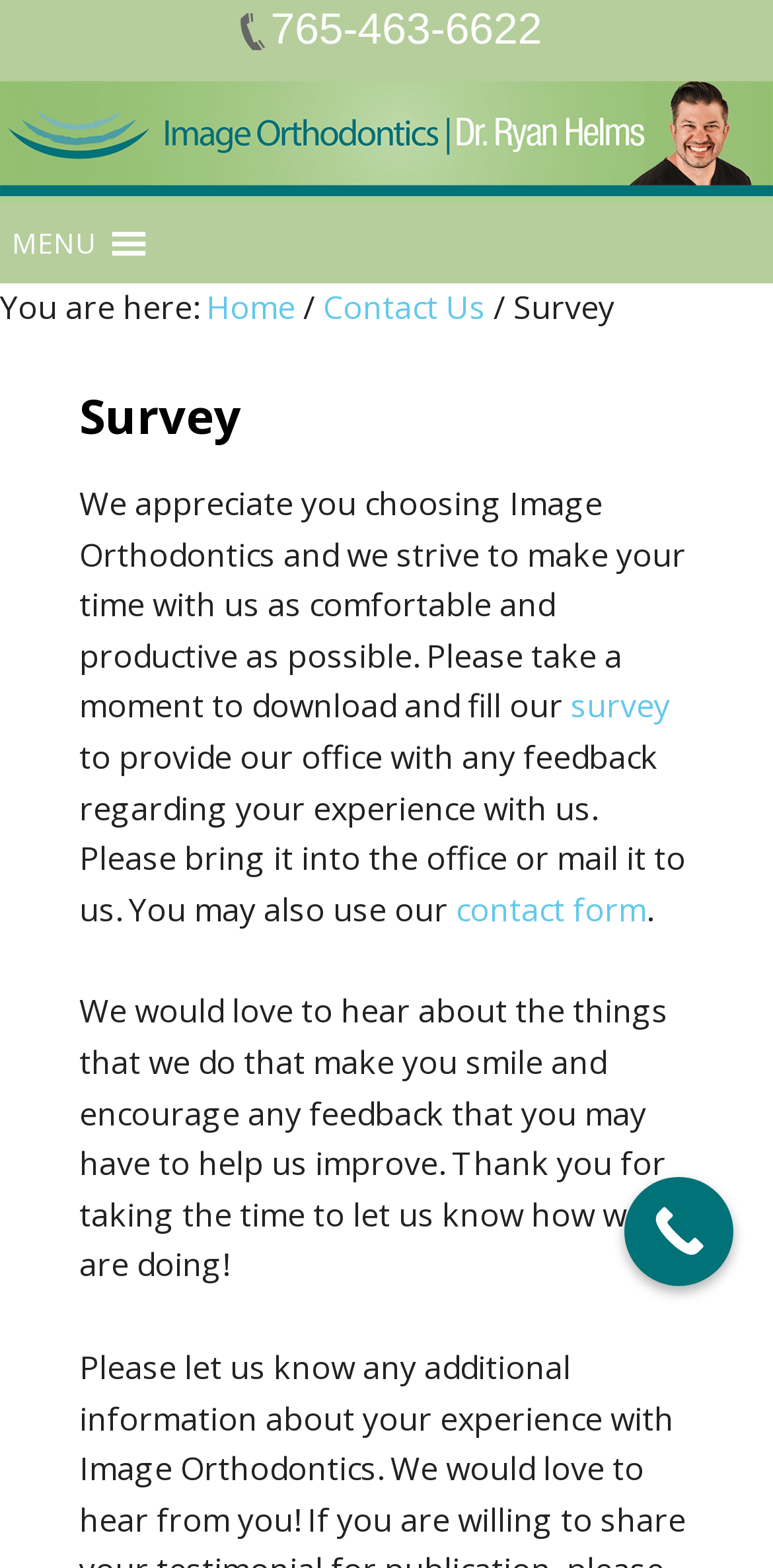Please identify the bounding box coordinates of the region to click in order to complete the task: "Call now". The coordinates must be four float numbers between 0 and 1, specified as [left, top, right, bottom].

[0.808, 0.751, 0.949, 0.82]